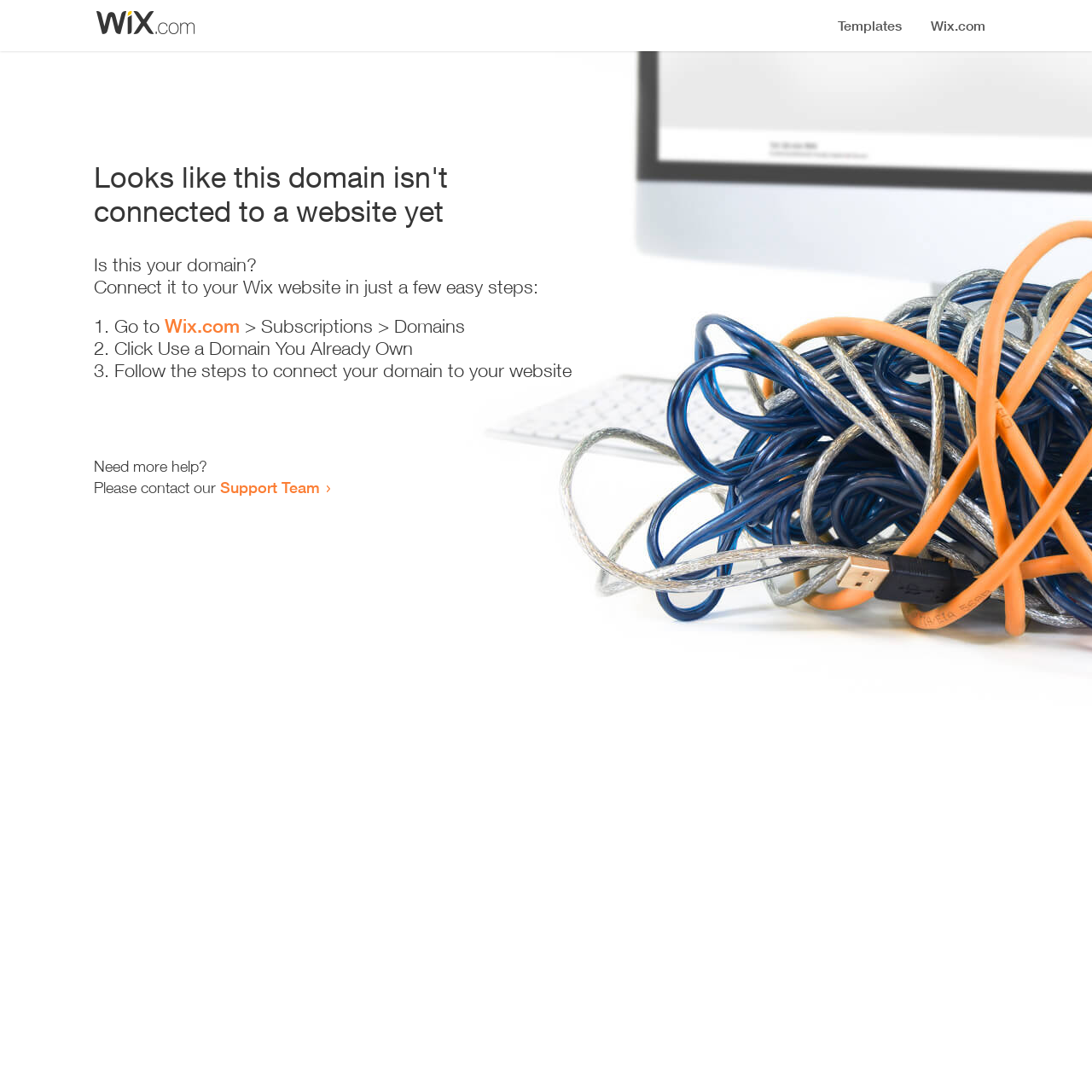Bounding box coordinates are given in the format (top-left x, top-left y, bottom-right x, bottom-right y). All values should be floating point numbers between 0 and 1. Provide the bounding box coordinate for the UI element described as: Knitted with Love

None